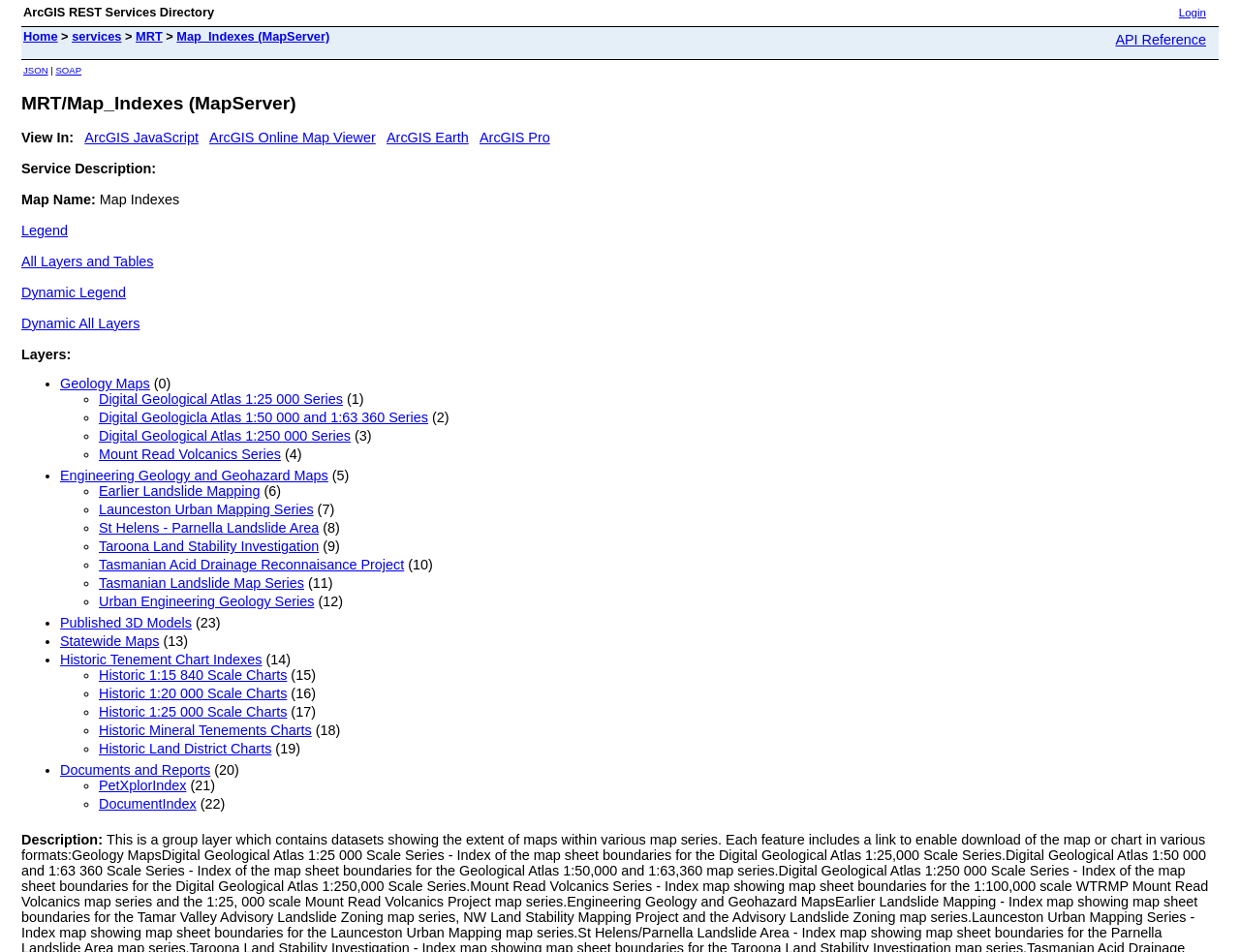Respond with a single word or phrase to the following question: What is the name of the map?

Map Indexes